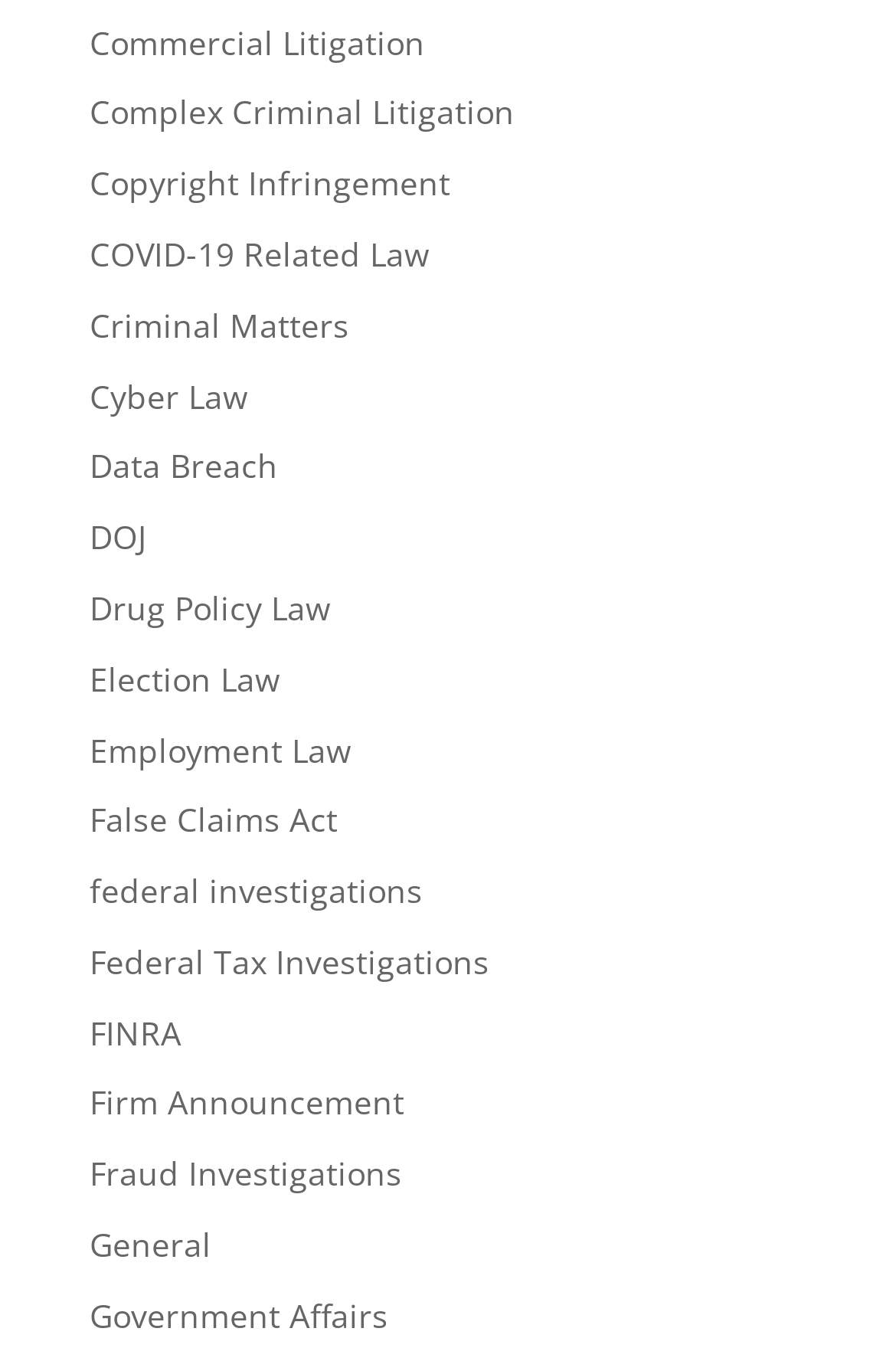Kindly determine the bounding box coordinates of the area that needs to be clicked to fulfill this instruction: "Read more about Volkswagen again trusts on Vok Dams China for Auto Beijing 2020".

None